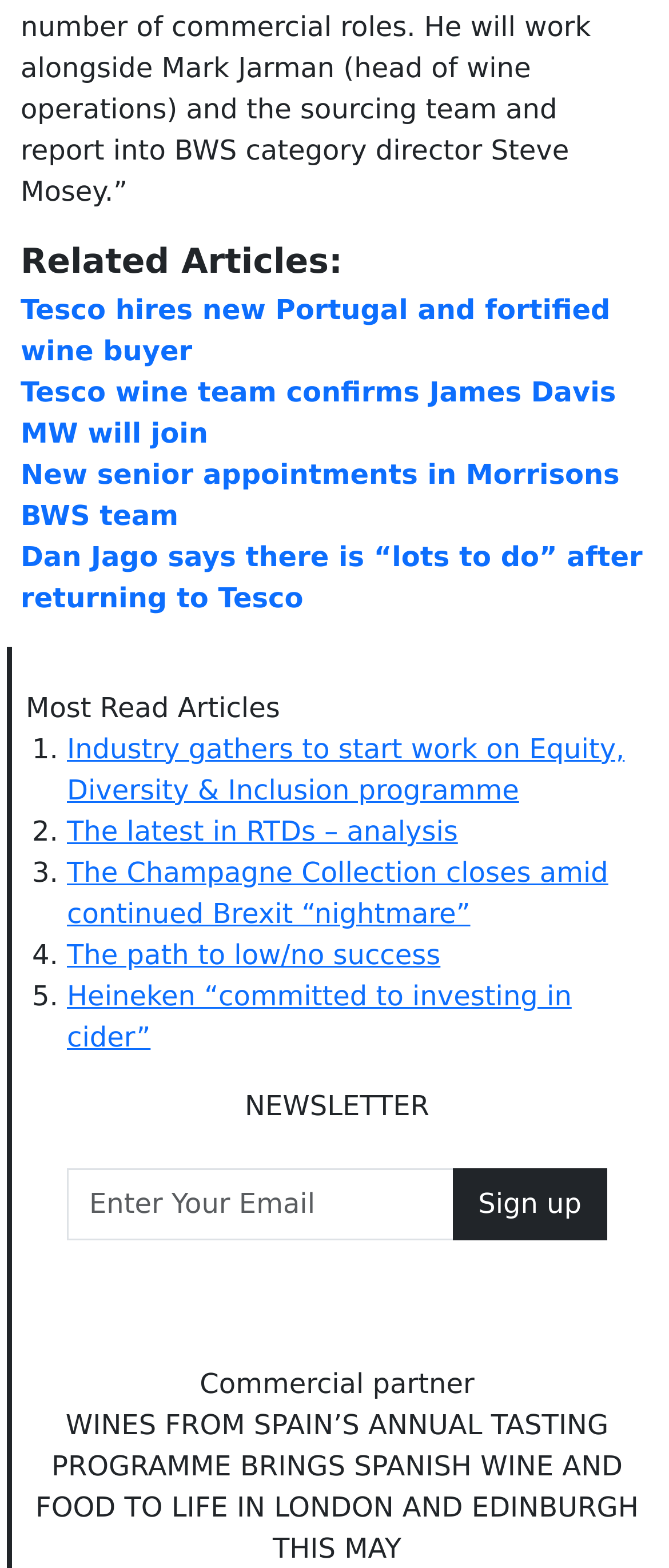What is the purpose of the textbox?
Please provide a comprehensive answer based on the information in the image.

I found a textbox with a label 'Enter Your Email' and a button 'Sign up', which suggests that the purpose of the textbox is to enter an email address to sign up for a newsletter.